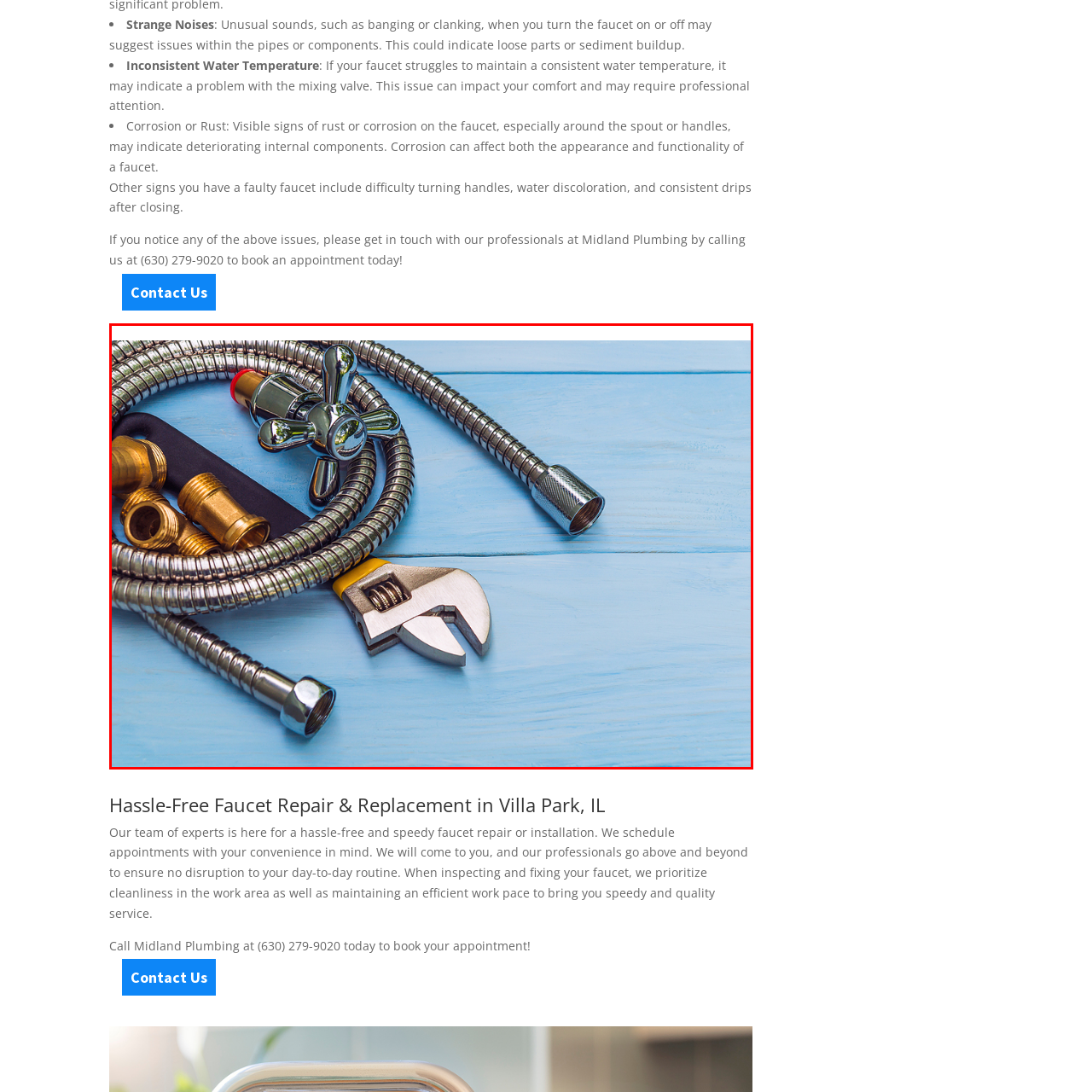What material are the flexible hoses made of?  
Inspect the image within the red boundary and offer a detailed explanation grounded in the visual information present in the image.

The caption describes the flexible hoses as being made of stainless steel, which is a key characteristic of these plumbing tools.